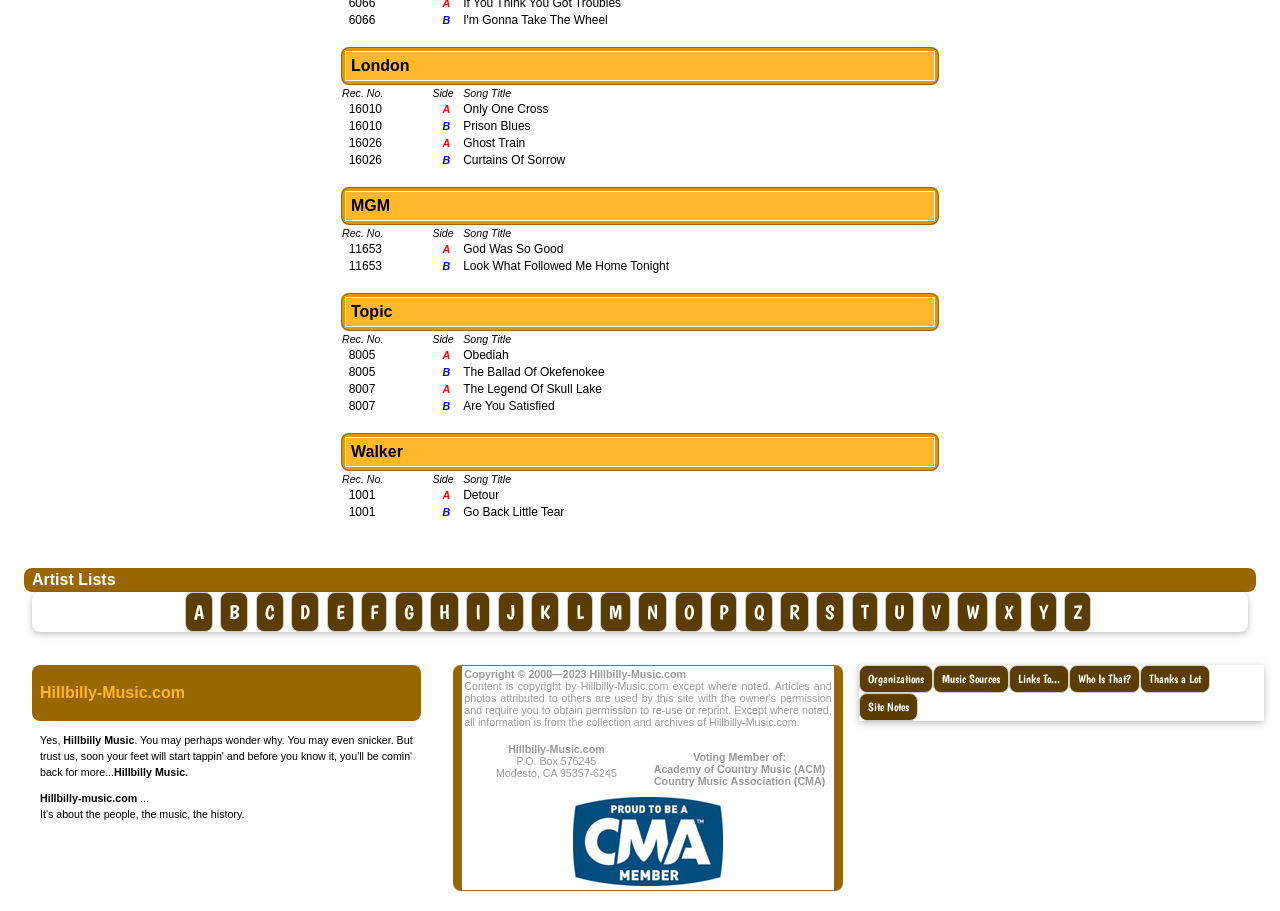Please determine the bounding box coordinates of the element's region to click for the following instruction: "Choose song title".

[0.361, 0.095, 0.734, 0.11]